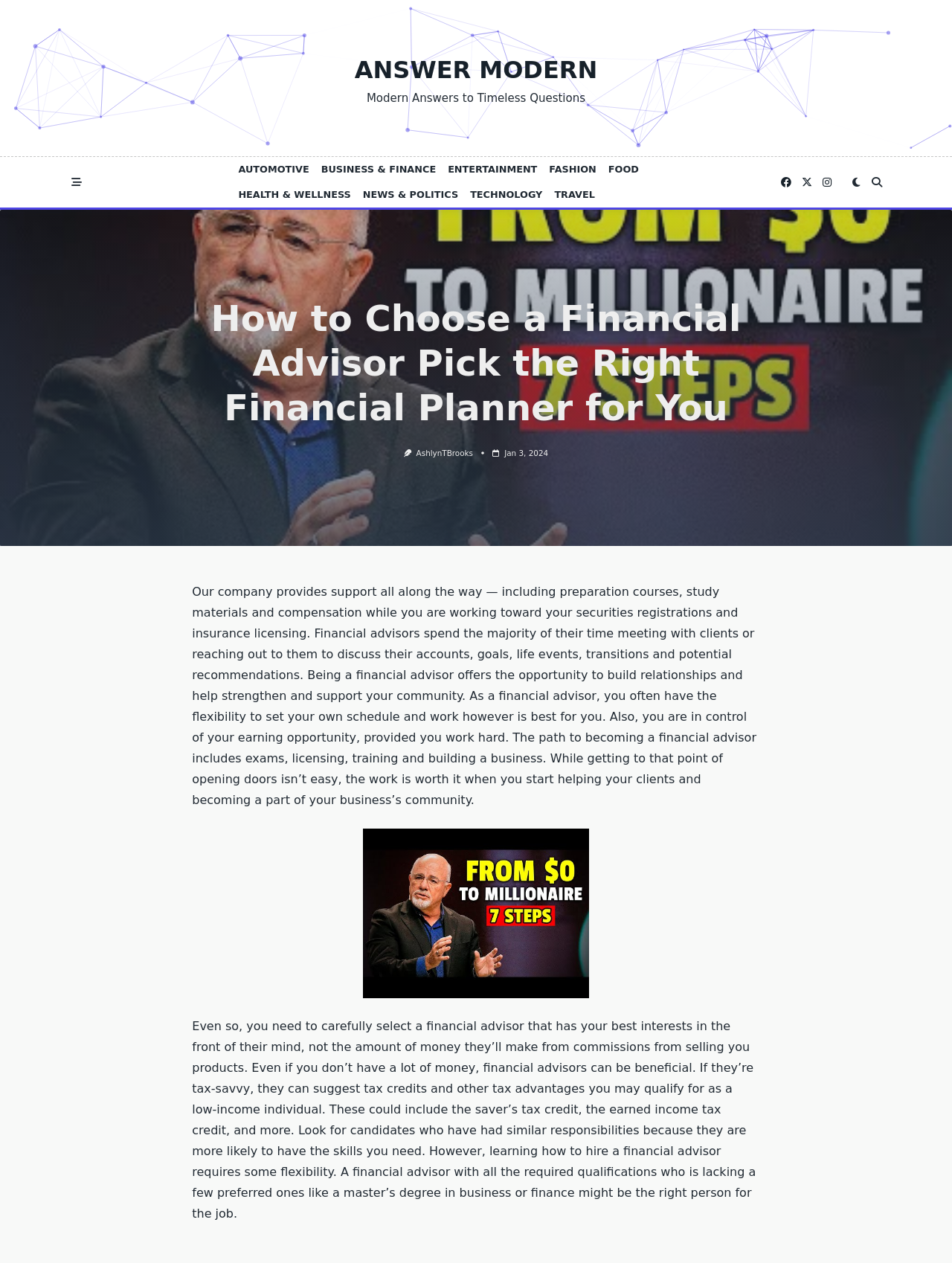Please locate the bounding box coordinates of the element that should be clicked to complete the given instruction: "Click the ANSWER MODERN link".

[0.372, 0.044, 0.628, 0.066]